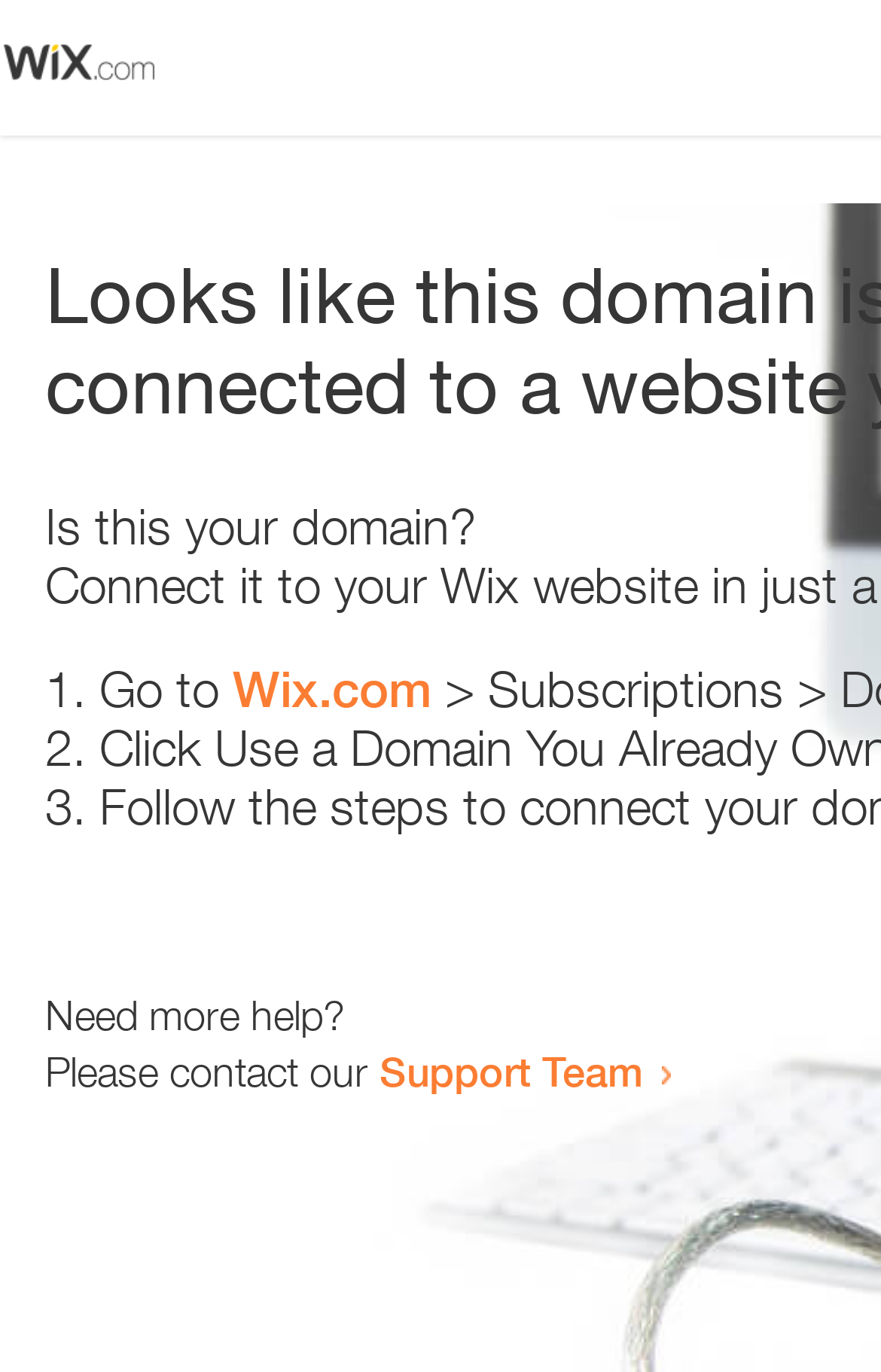Please provide a detailed answer to the question below by examining the image:
What is the support team contact method?

The webpage contains a link 'Support Team' which suggests that the support team can be contacted through this link. This link is likely to lead to a contact form or a support email address.